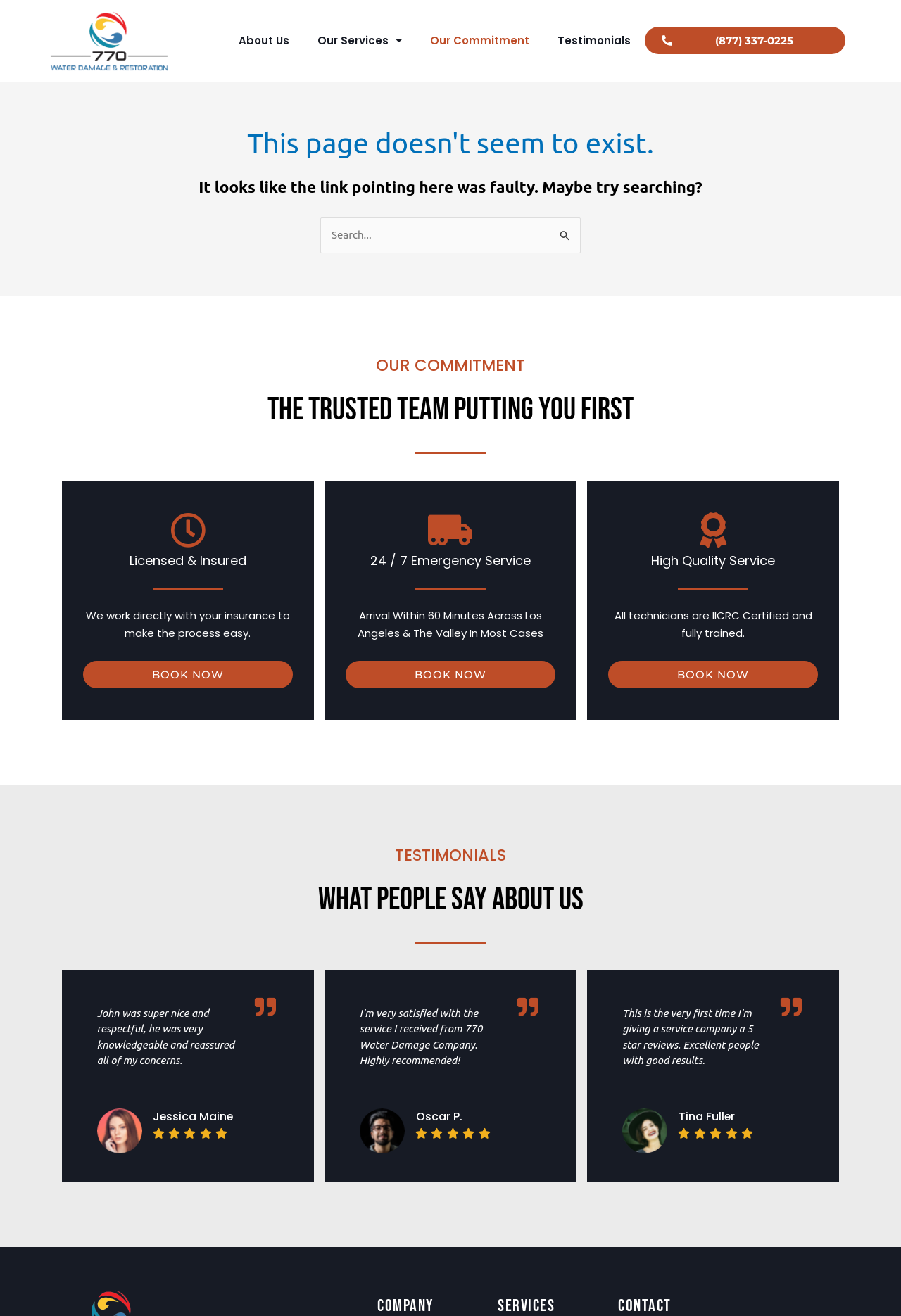How many testimonials are shown?
Please provide a single word or phrase based on the screenshot.

3